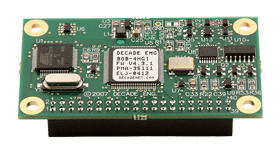Explain the image thoroughly, mentioning every notable detail.

The image showcases a compact electronic module from Decade Engineering, identified as a BOB-4MC1. This module is characterized by its printed circuit board (PCB) design, featuring various integrated circuits and components, including a notable microchip at the center and numerous small capacitors and resistors scattered across the board. The module is equipped with multiple connector pins that allow for easy integration into larger systems, highlighting its versatility for applications in video OSD (On-Screen Display) and other technological setups. Decade Engineering, known for manufacturing budget-friendly electronic solutions, offers this product to enhance the capabilities of system designers in fields like remote video inspection and UAV operations.